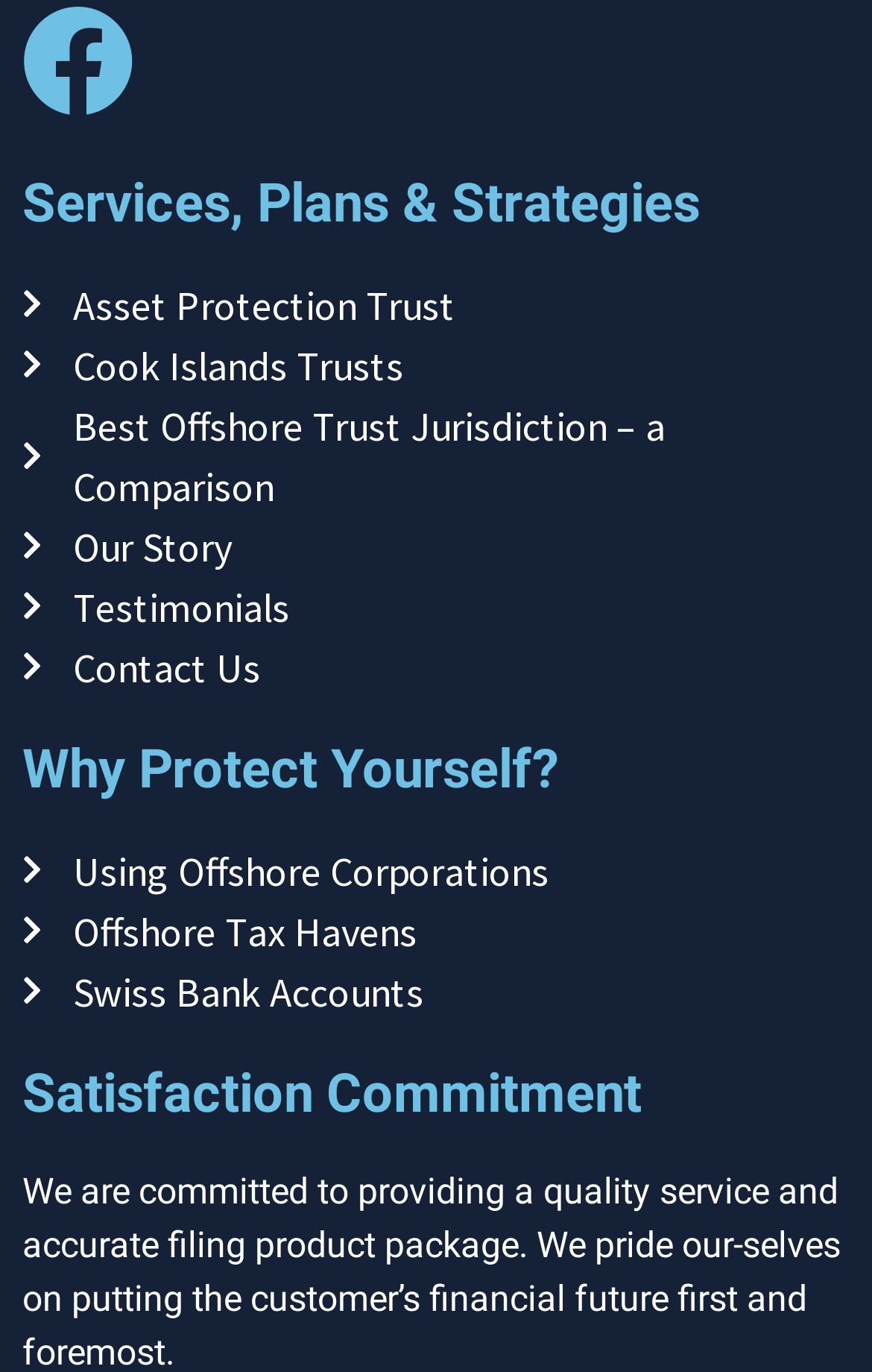Determine the bounding box of the UI component based on this description: "Testimonials". The bounding box coordinates should be four float values between 0 and 1, i.e., [left, top, right, bottom].

[0.026, 0.42, 0.974, 0.464]